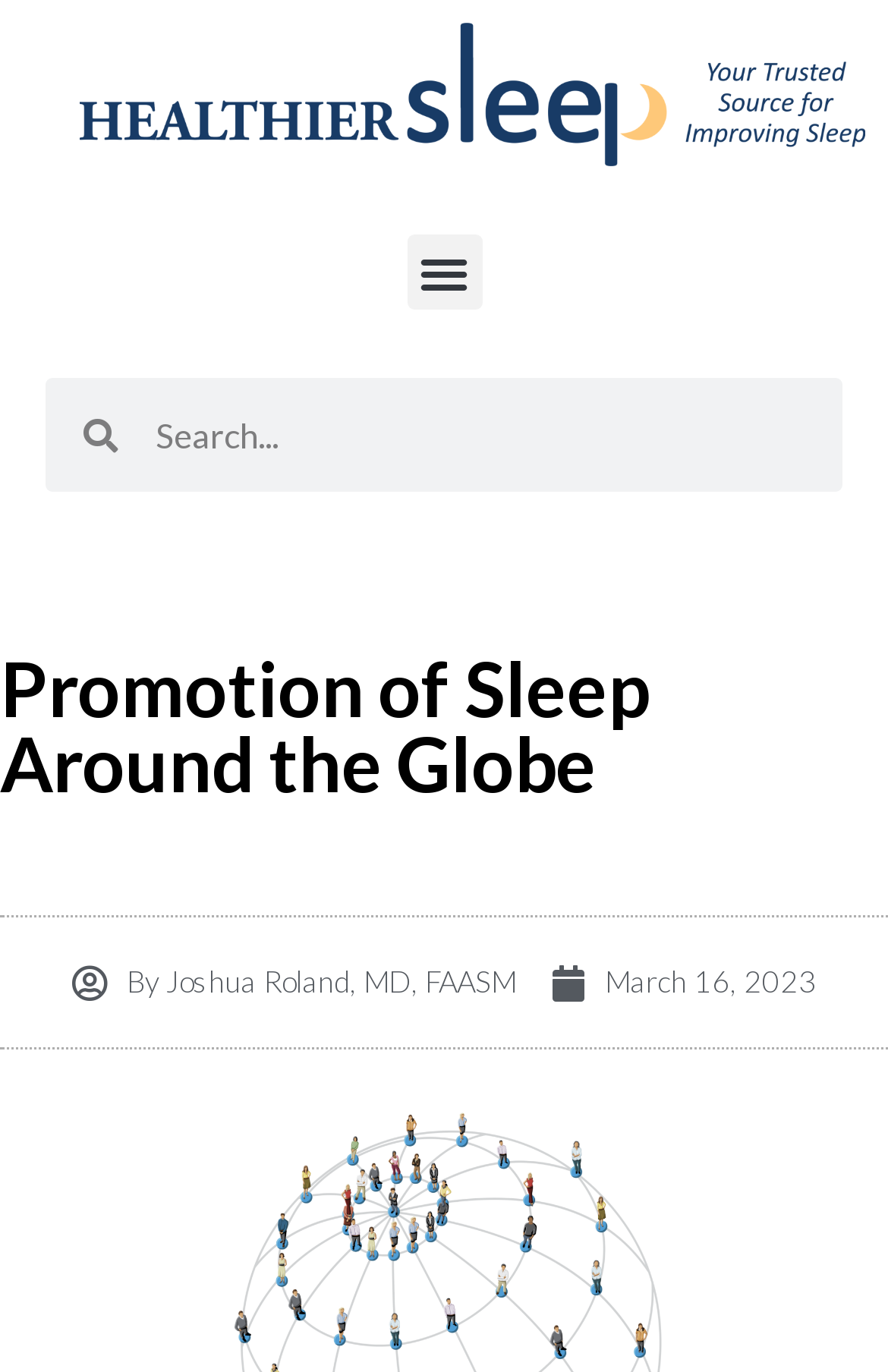What is the logo of the website?
Using the image as a reference, give a one-word or short phrase answer.

Healthier Sleep logo